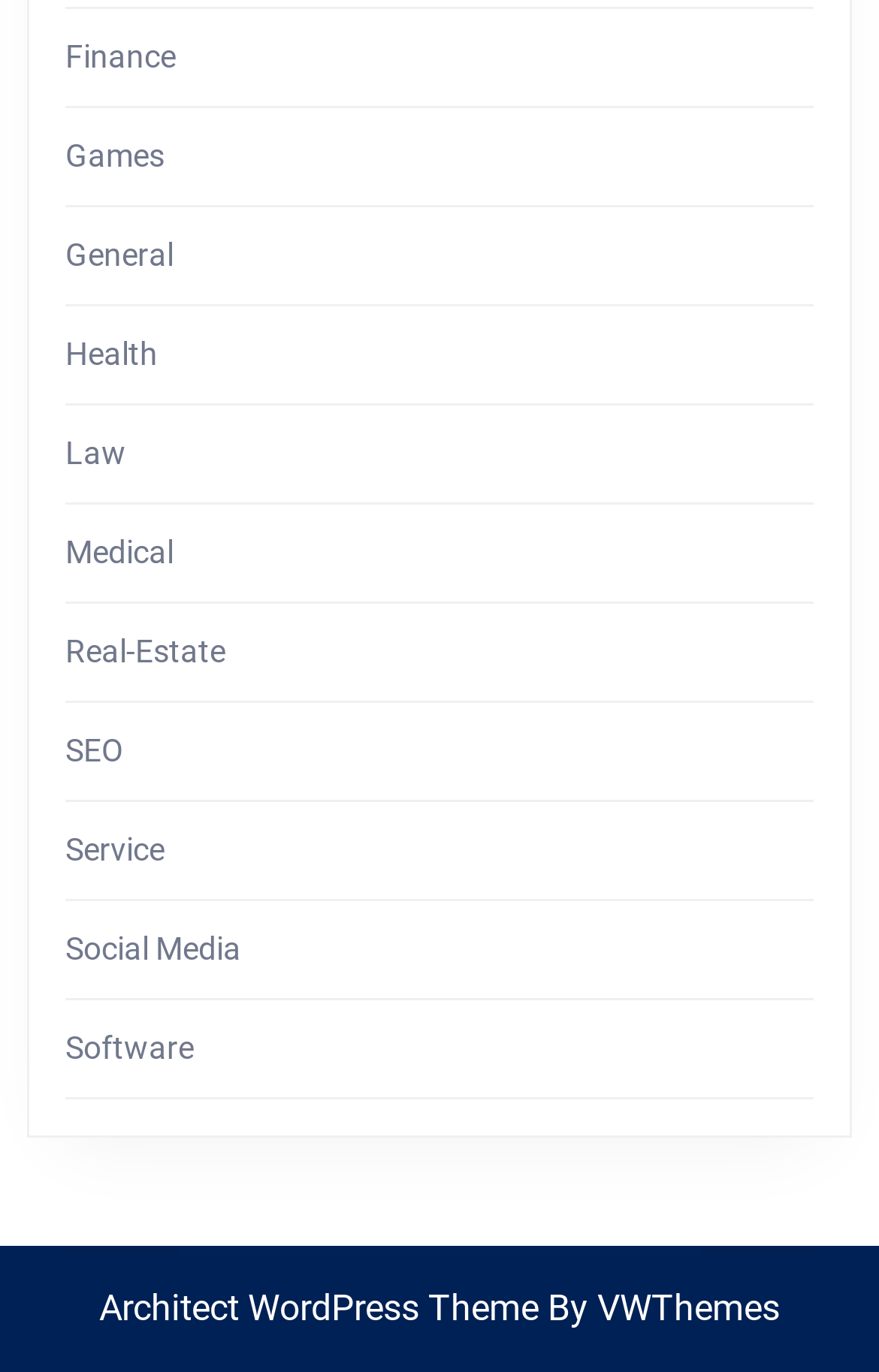Specify the bounding box coordinates of the element's region that should be clicked to achieve the following instruction: "Click on Finance". The bounding box coordinates consist of four float numbers between 0 and 1, in the format [left, top, right, bottom].

[0.074, 0.028, 0.2, 0.054]